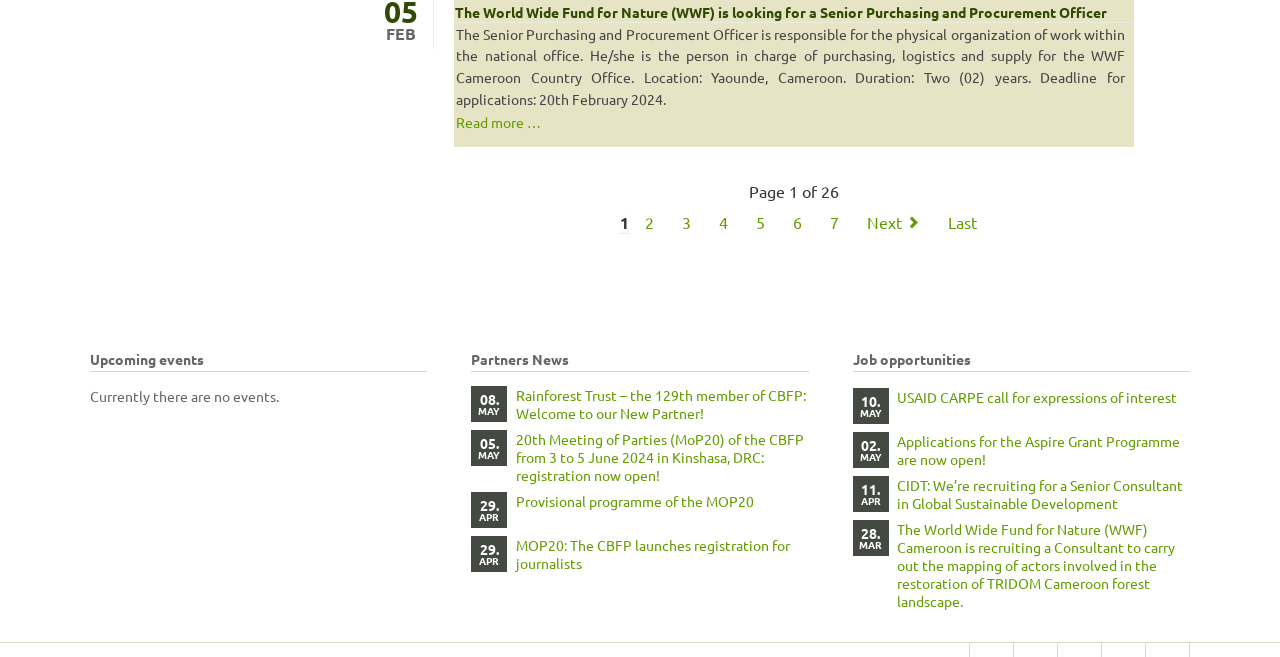How many upcoming events are currently listed on the webpage?
With the help of the image, please provide a detailed response to the question.

The number of upcoming events can be found in the 'Upcoming events' section, which is located in the middle of the webpage. The section shows 'Currently there are no events.', indicating that there are no upcoming events currently listed on the webpage.